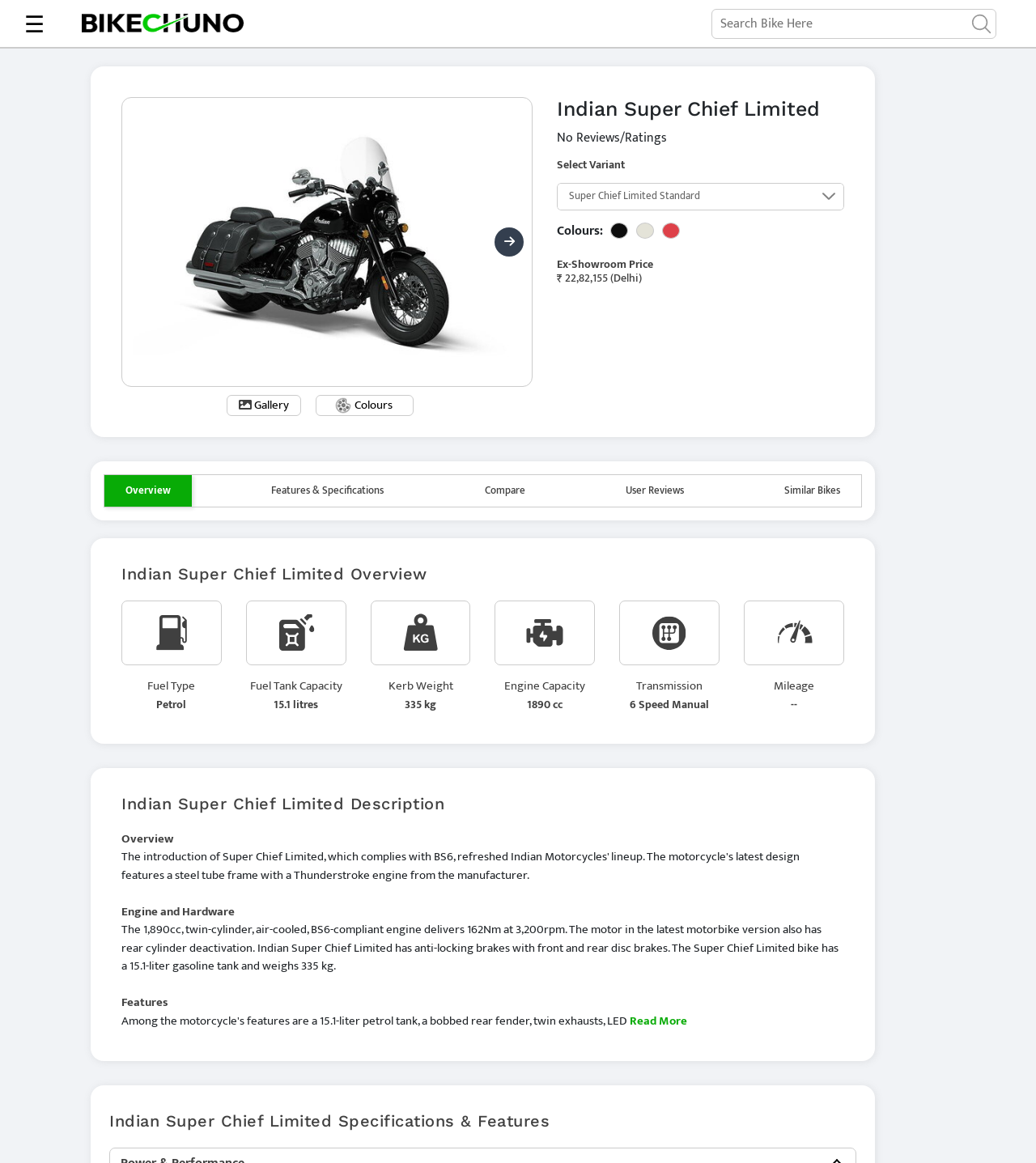Use a single word or phrase to answer the following:
What is the kerb weight of Indian Super Chief Limited?

335 kg